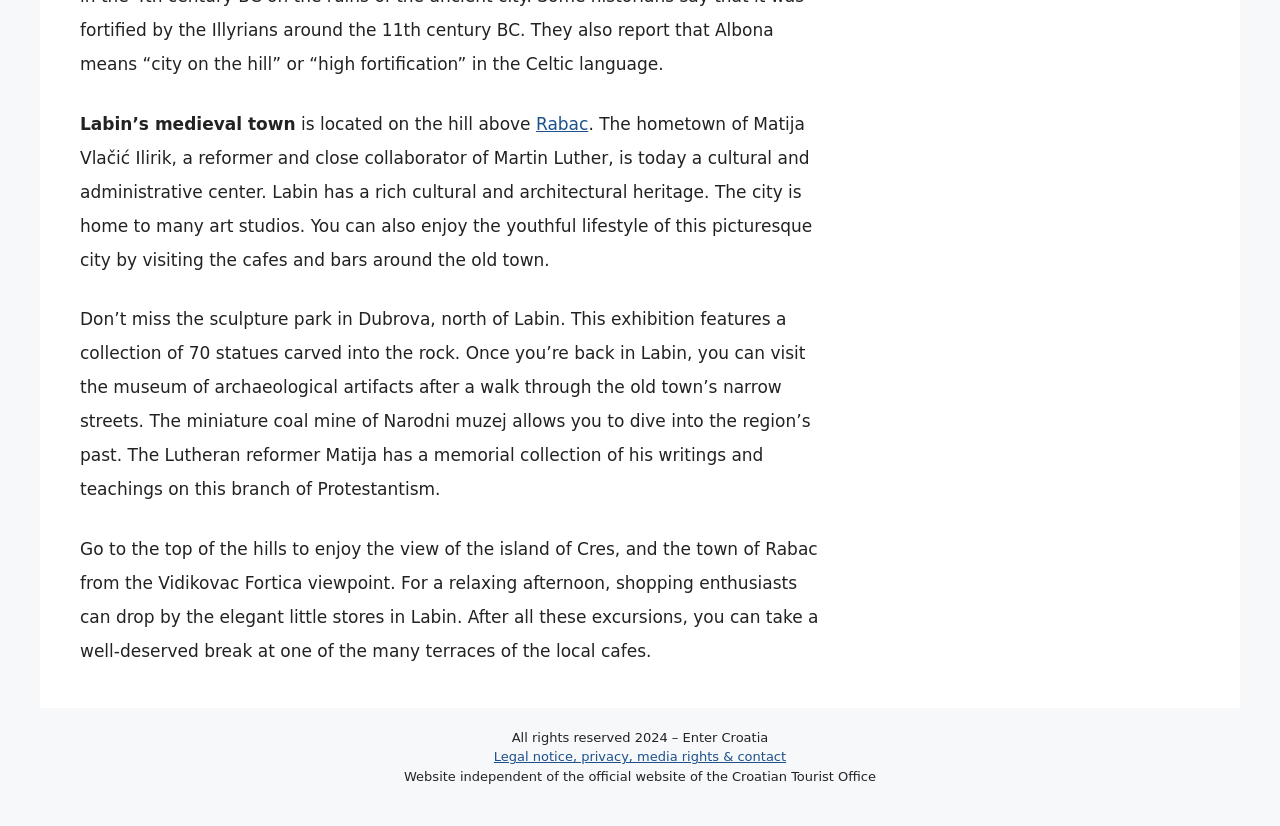Respond with a single word or phrase for the following question: 
Where is Labin's medieval town located?

On a hill